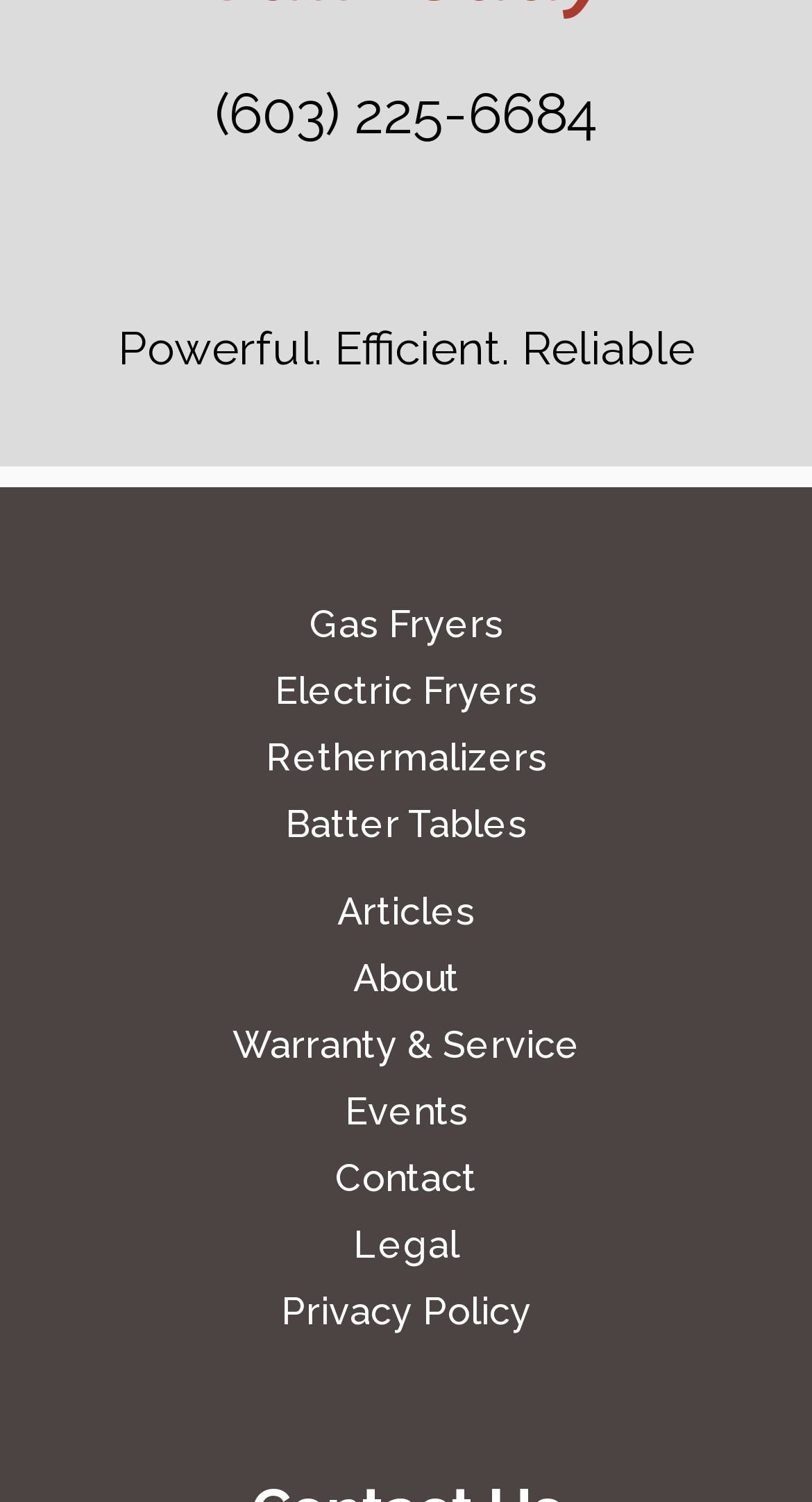Please determine the bounding box coordinates of the element to click on in order to accomplish the following task: "Learn about Gas Fryers". Ensure the coordinates are four float numbers ranging from 0 to 1, i.e., [left, top, right, bottom].

[0.381, 0.393, 0.619, 0.438]